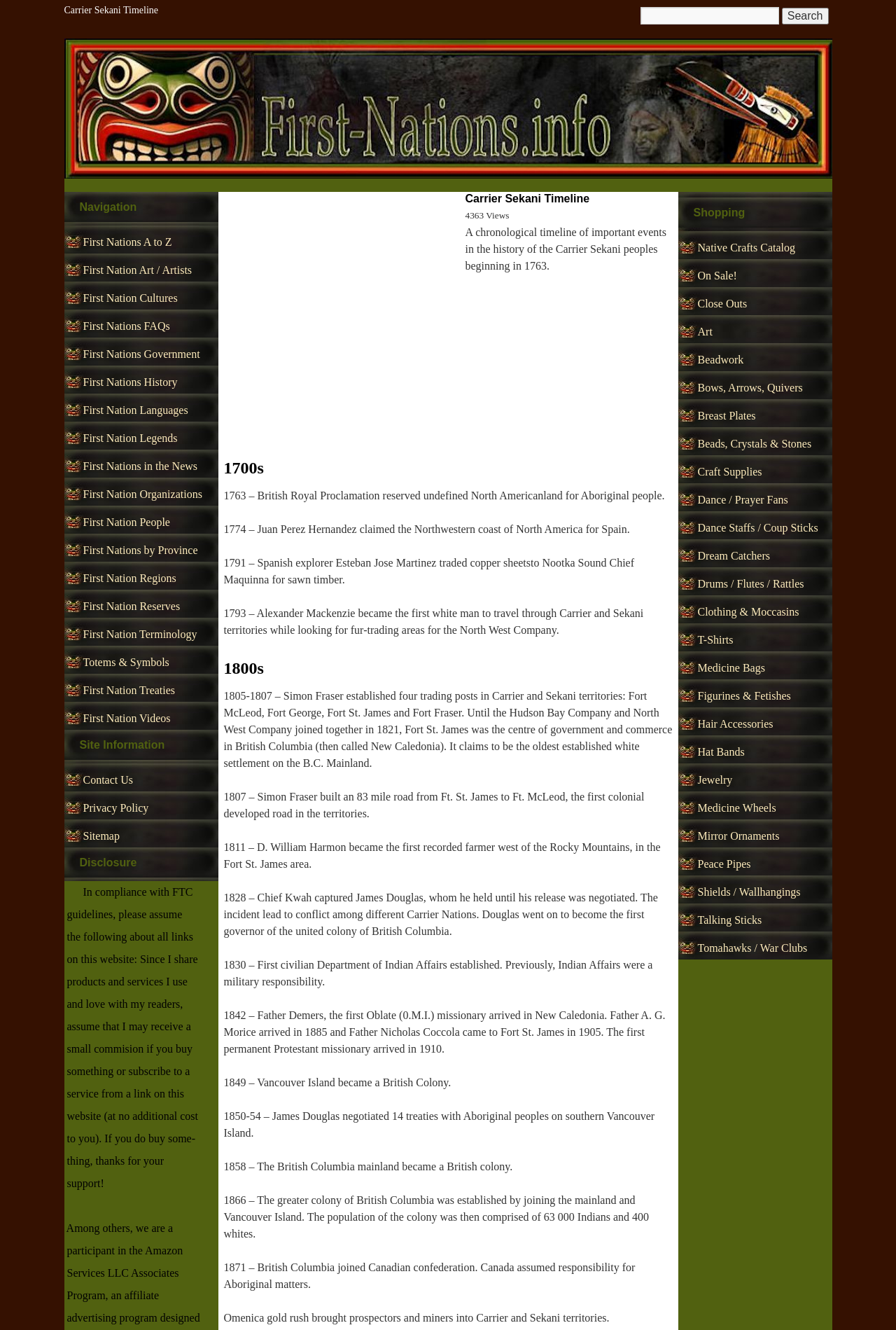Locate the bounding box coordinates of the clickable element to fulfill the following instruction: "Click on First Nations A to Z". Provide the coordinates as four float numbers between 0 and 1 in the format [left, top, right, bottom].

[0.093, 0.178, 0.192, 0.187]